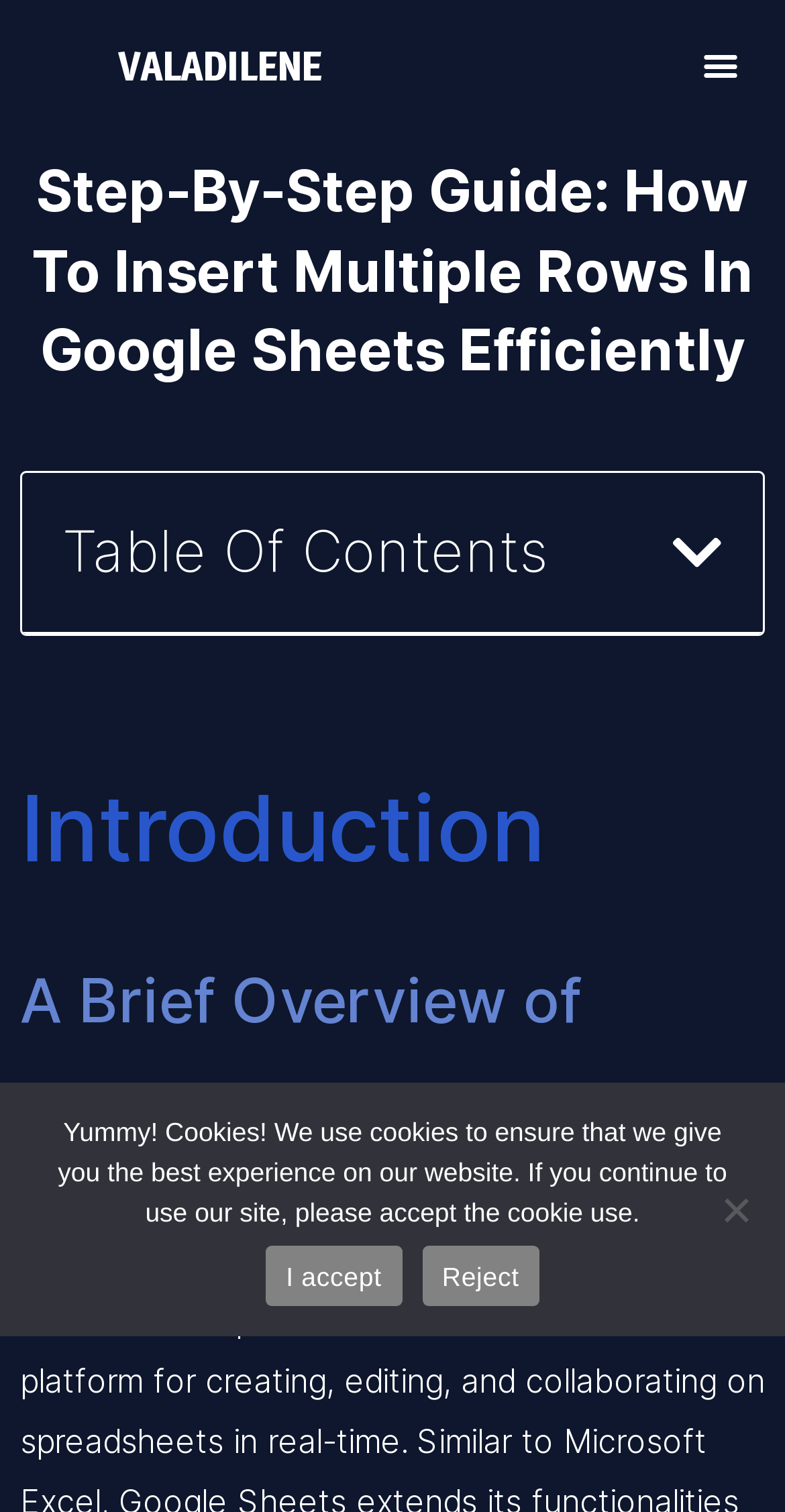Use a single word or phrase to answer the question: 
How many headings are present on the webpage?

4